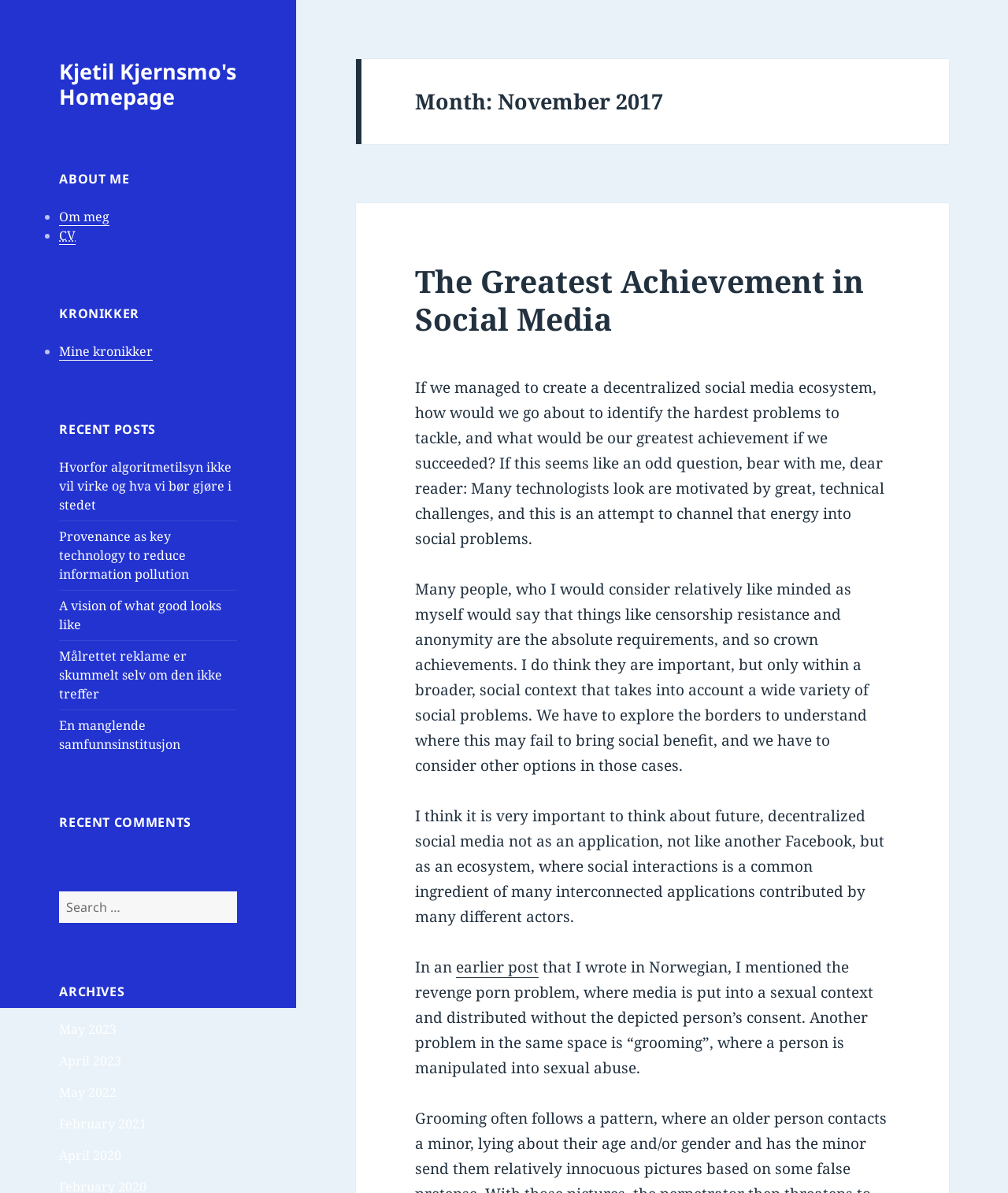Give a one-word or short phrase answer to the question: 
What is the problem mentioned in the post 'The Greatest Achievement in Social Media' besides revenge porn?

Grooming